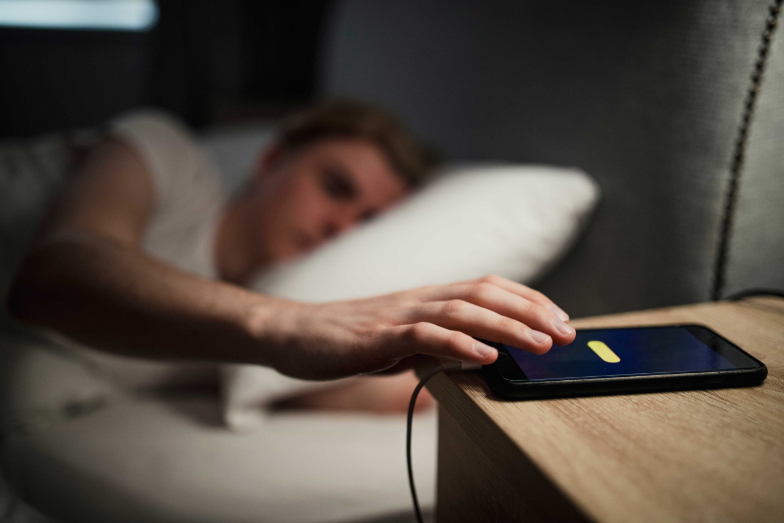What is the likely purpose of the yellow bar on the phone?
Answer the question based on the image using a single word or a brief phrase.

alarm notification